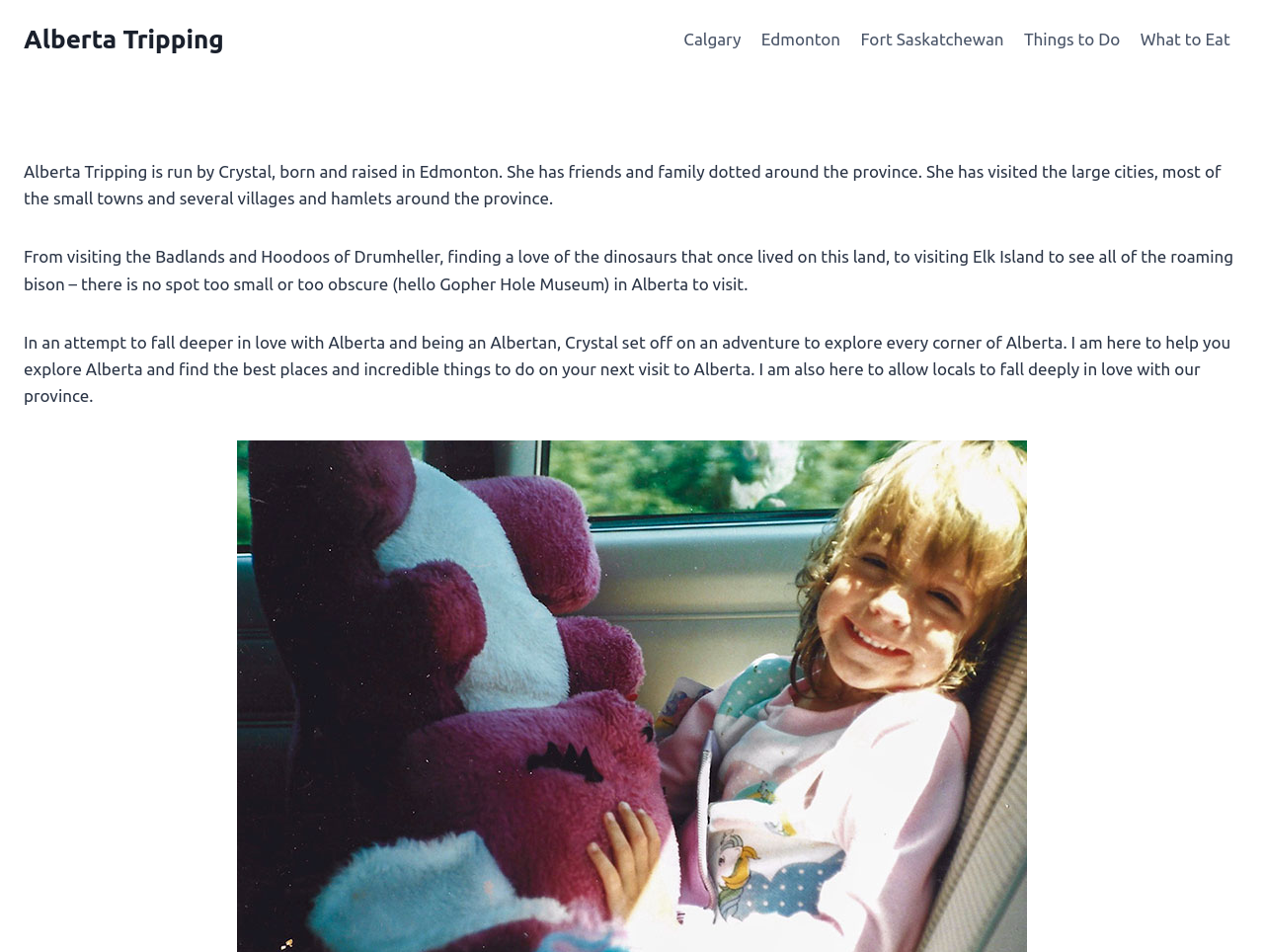From the webpage screenshot, identify the region described by BHS Shop. Provide the bounding box coordinates as (top-left x, top-left y, bottom-right x, bottom-right y), with each value being a floating point number between 0 and 1.

None